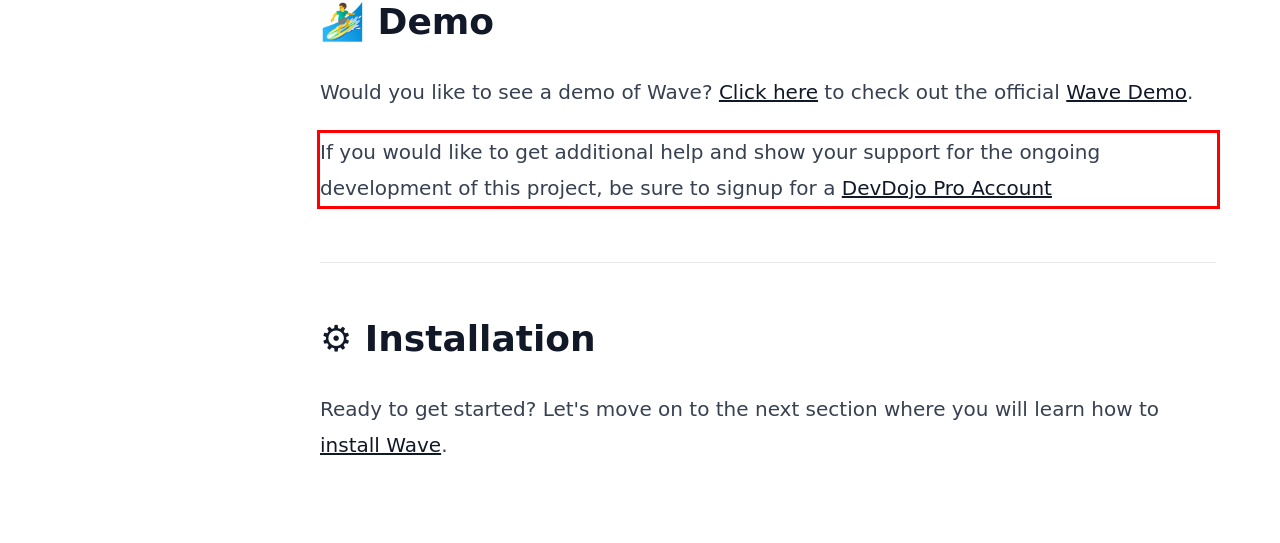Using the webpage screenshot, recognize and capture the text within the red bounding box.

If you would like to get additional help and show your support for the ongoing development of this project, be sure to signup for a DevDojo Pro Account